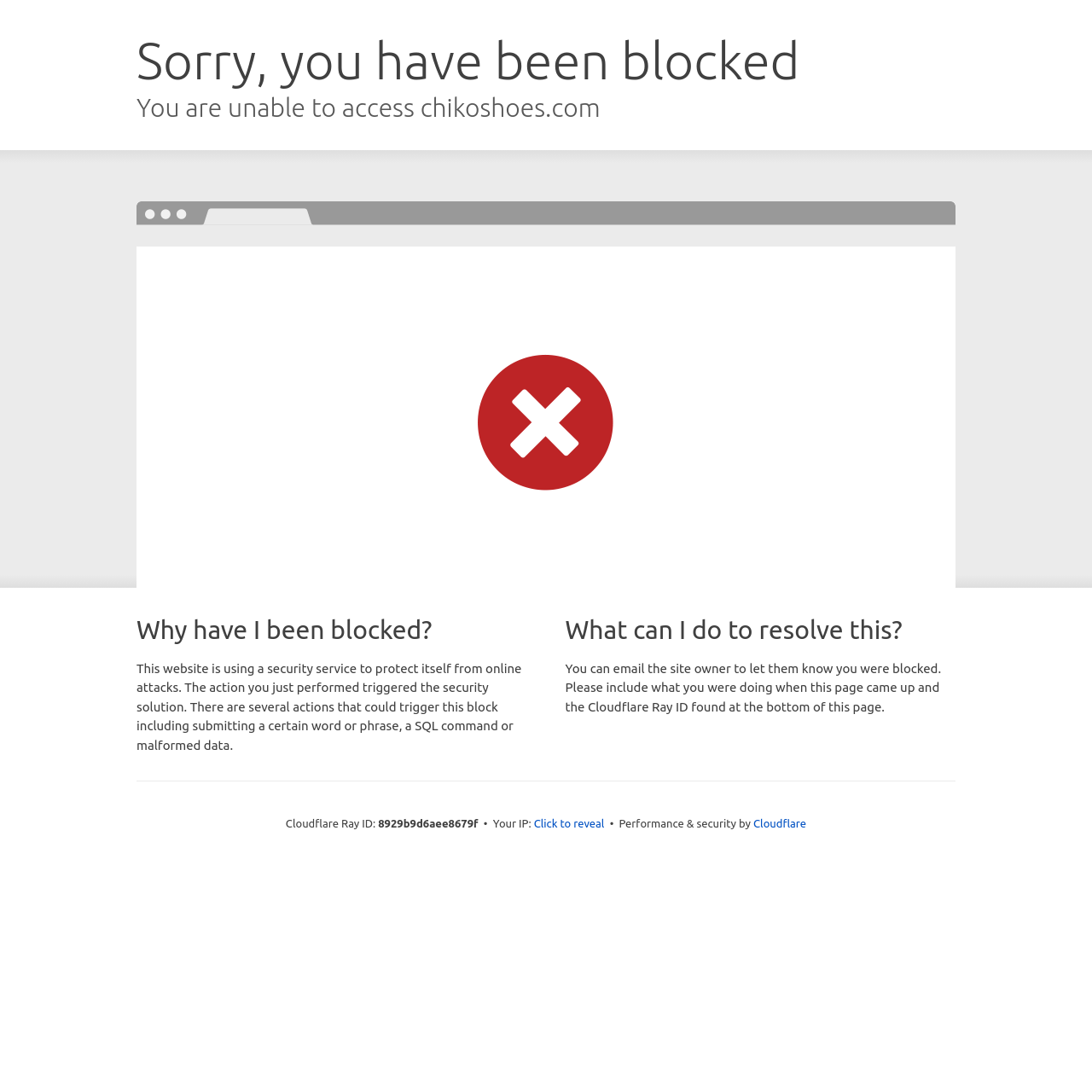What is the reason for being blocked?
Please respond to the question with a detailed and informative answer.

The reason for being blocked is mentioned in the static text 'This website is using a security service to protect itself from online attacks. The action you just performed triggered the security solution.'